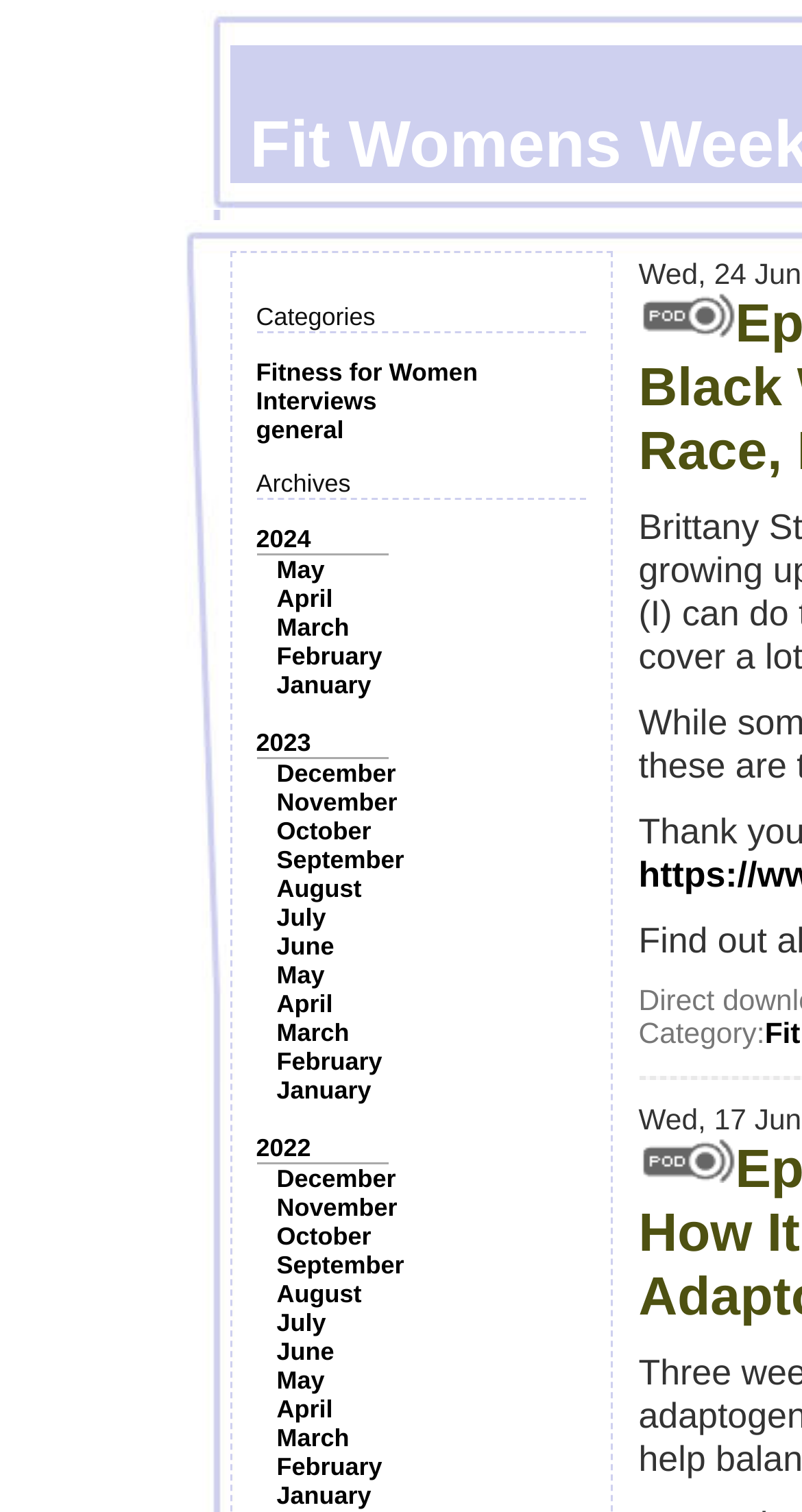How many images are there on the webpage?
Refer to the image and provide a concise answer in one word or phrase.

2